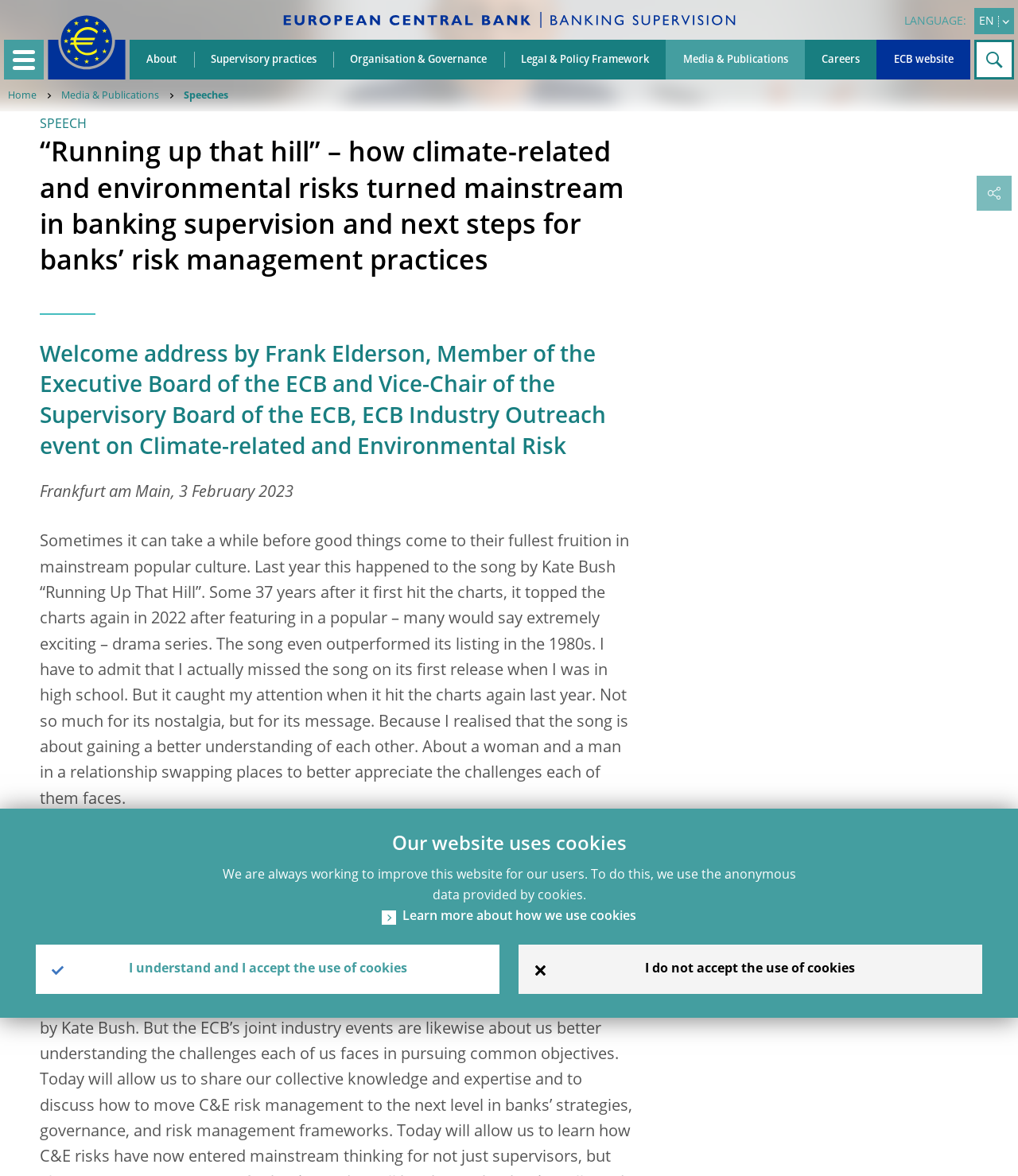Give a detailed overview of the webpage's appearance and contents.

The webpage appears to be the official website of the European Central Bank (ECB), specifically a page related to banking supervision and climate-related risks. At the top right corner, there is a language selection button and a menu button. Below them, the ECB's logo is displayed, which is a yellow Euro sign surrounded by yellow stars centered in a dark blue circle resting on a dark blue base.

The top navigation bar contains links to various sections of the website, including "About", "Supervisory practices", "Organisation & Governance", "Legal & Policy Framework", "Media & Publications", and "Careers". There is also a search bar at the top right corner.

The main content of the page is divided into several sections. The first section has a heading that reads "“Running up that hill” – how climate-related and environmental risks turned mainstream in banking supervision and next steps for banks’ risk management practices". Below this heading, there is a welcome address by Frank Elderson, Member of the Executive Board of the ECB and Vice-Chair of the Supervisory Board of the ECB, which is followed by the date "Frankfurt am Main, 3 February 2023".

The main article is a speech by Frank Elderson, which discusses the song "Running Up That Hill" by Kate Bush and its message of gaining a better understanding of each other. The article is quite long and takes up most of the page.

At the bottom of the page, there is a section about cookies, which informs users that the website uses cookies to improve the user experience. There are links to learn more about how cookies are used and options to accept or decline the use of cookies.